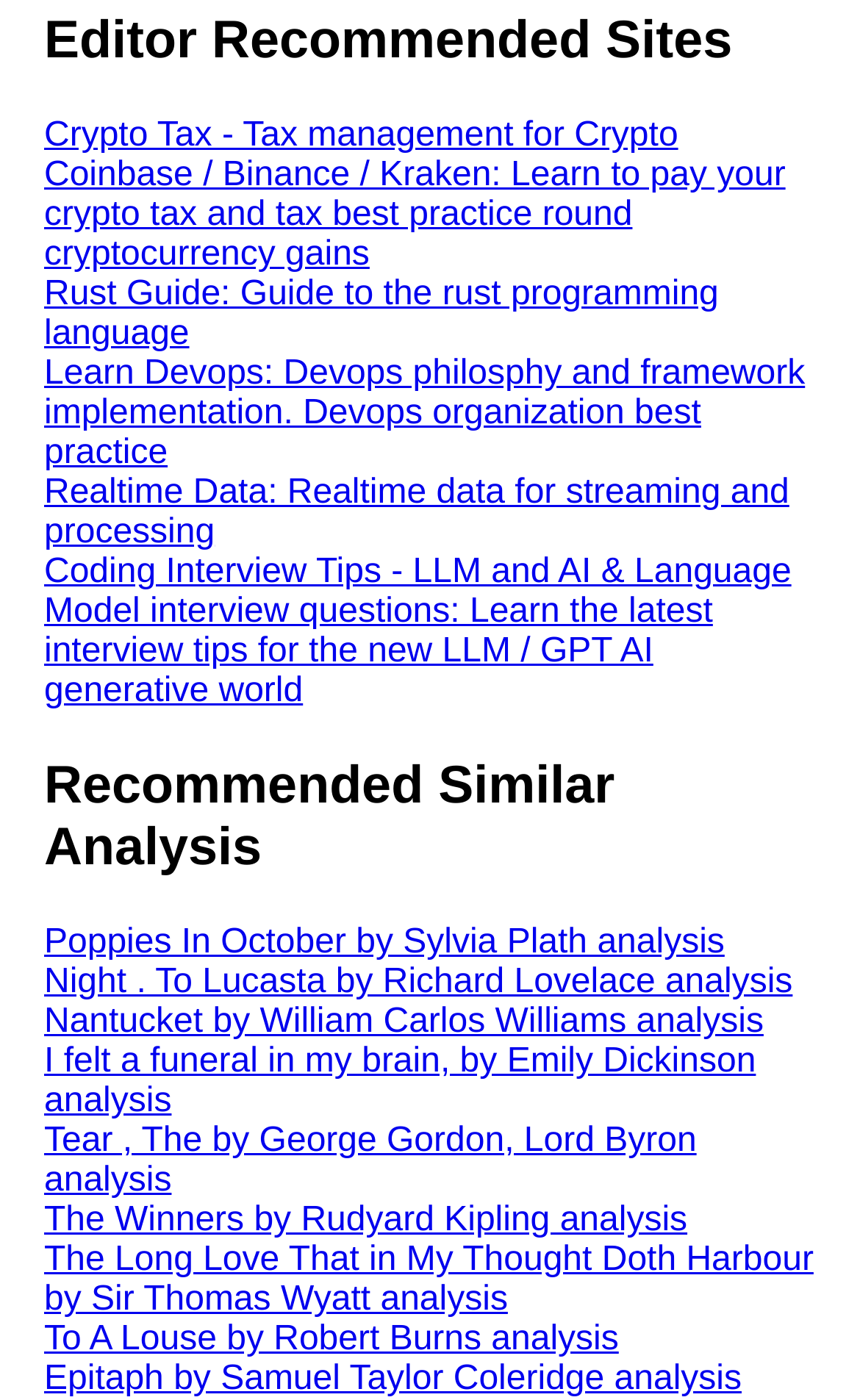Determine the bounding box coordinates of the clickable region to follow the instruction: "View Crypto Tax management guide".

[0.051, 0.084, 0.913, 0.196]